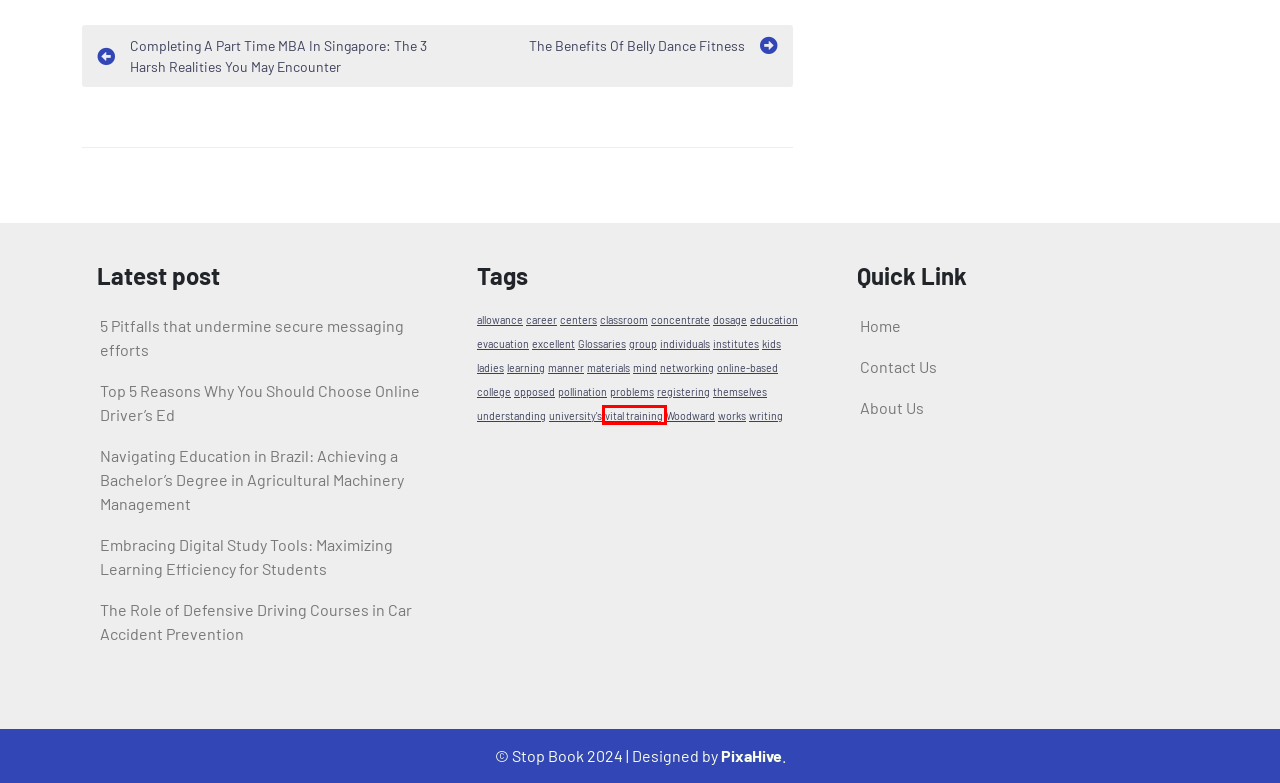Examine the screenshot of a webpage with a red bounding box around a UI element. Select the most accurate webpage description that corresponds to the new page after clicking the highlighted element. Here are the choices:
A. opposed Archives | Stop Book
B. centers Archives | Stop Book
C. The Benefits Of Belly Dance Fitness | Stop Book
D. classroom Archives | Stop Book
E. Glossaries Archives | Stop Book
F. Completing A Part Time MBA In Singapore: The 3 Harsh Realities You May Encounter | Stop Book
G. pollination Archives | Stop Book
H. vital training Archives | Stop Book

H